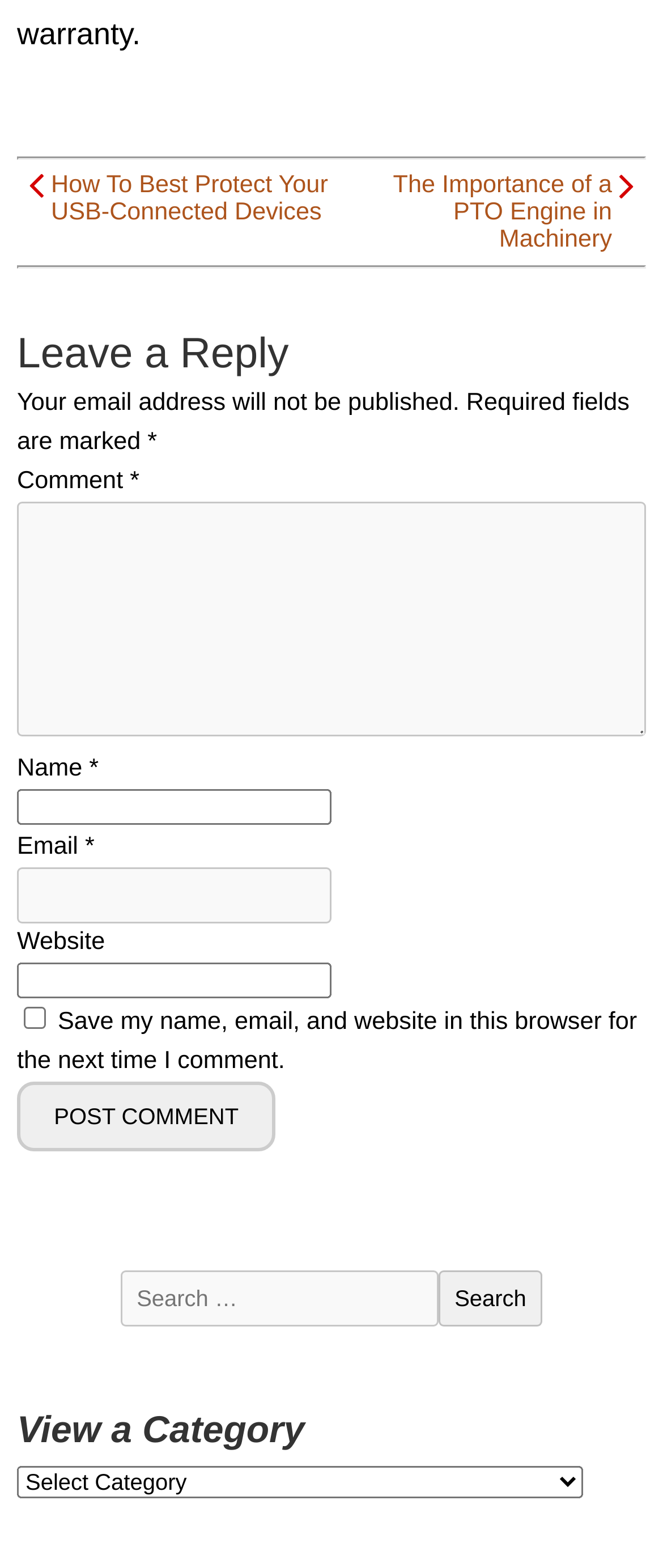Identify the coordinates of the bounding box for the element that must be clicked to accomplish the instruction: "Select a category".

[0.026, 0.935, 0.879, 0.955]